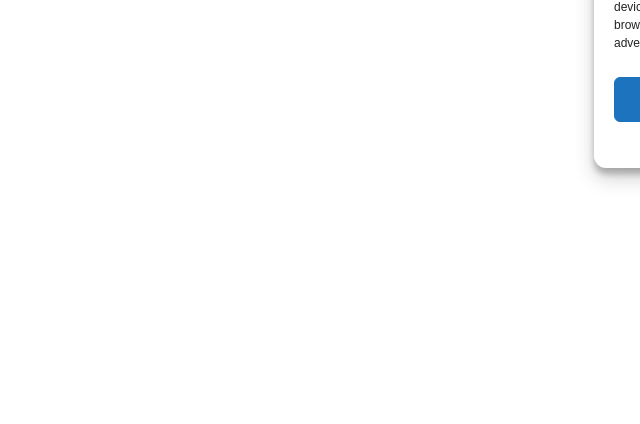Where is this sandwich especially popular?
Using the visual information, respond with a single word or phrase.

United States